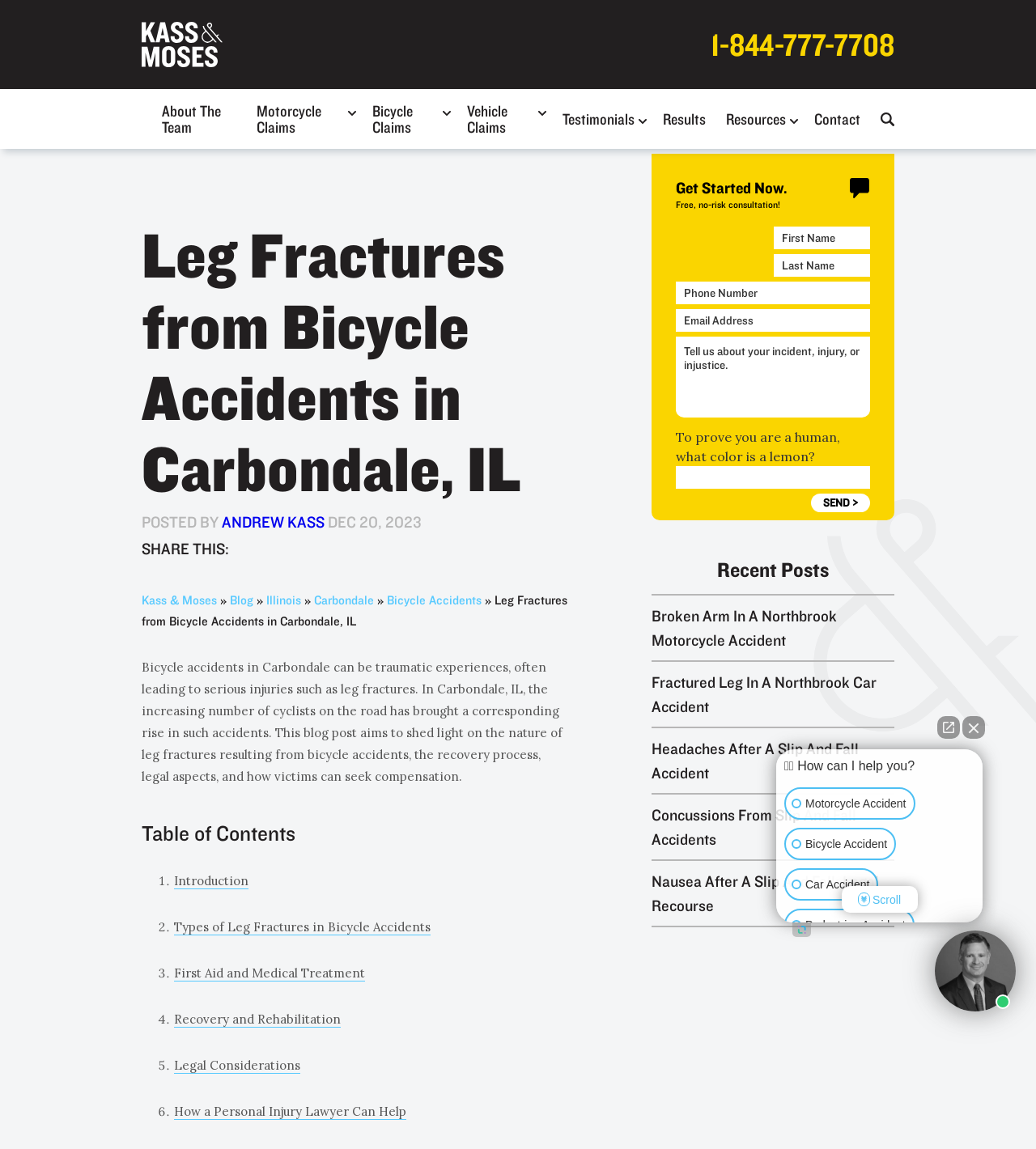Provide a single word or phrase answer to the question: 
What is the purpose of the contact form?

To get a free consultation